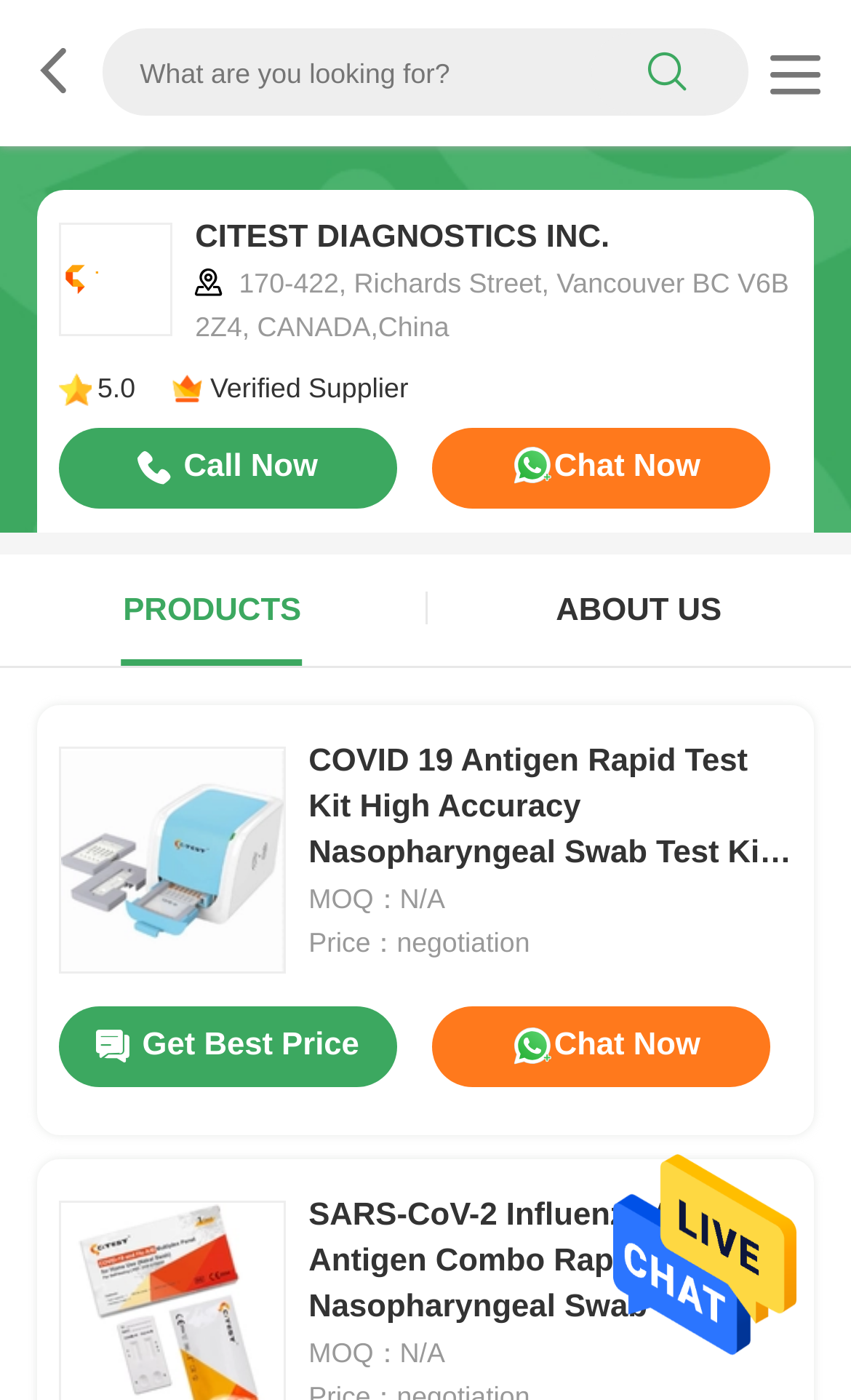Produce an extensive caption that describes everything on the webpage.

This webpage appears to be a product page for a company, CITEST DIAGNOSTICS INC., that manufactures COVID-19 test kits. At the top of the page, there is a search bar with a search button to the right, and a link to the company's logo on the left. Below the search bar, there is a heading with the company's name, followed by its address and a rating of 5.0. The company is also labeled as a "Verified Supplier".

On the left side of the page, there are several links, including "Call Now" and "Chat Now" buttons, as well as links to "PRODUCTS" and "ABOUT US" sections. The main content of the page is divided into two sections, each describing a different COVID-19 test kit product. The first section has a heading "COVID 19 Antigen Rapid Test Kit High Accuracy Nasopharyngeal Swab Test Kit Wiht LF Reader" and includes a link to the product, an image, and details such as MOQ and price. The second section has a heading "SARS-CoV-2 Influenza AB Antigen Combo Rapid Test Nasopharyngeal Swab" and includes similar information.

There are a total of 7 links on the page, including the search button, the company logo, and the product links. There are also 5 images, including the company logo and product images. The page has a simple layout with clear headings and concise text, making it easy to navigate and find information about the products.